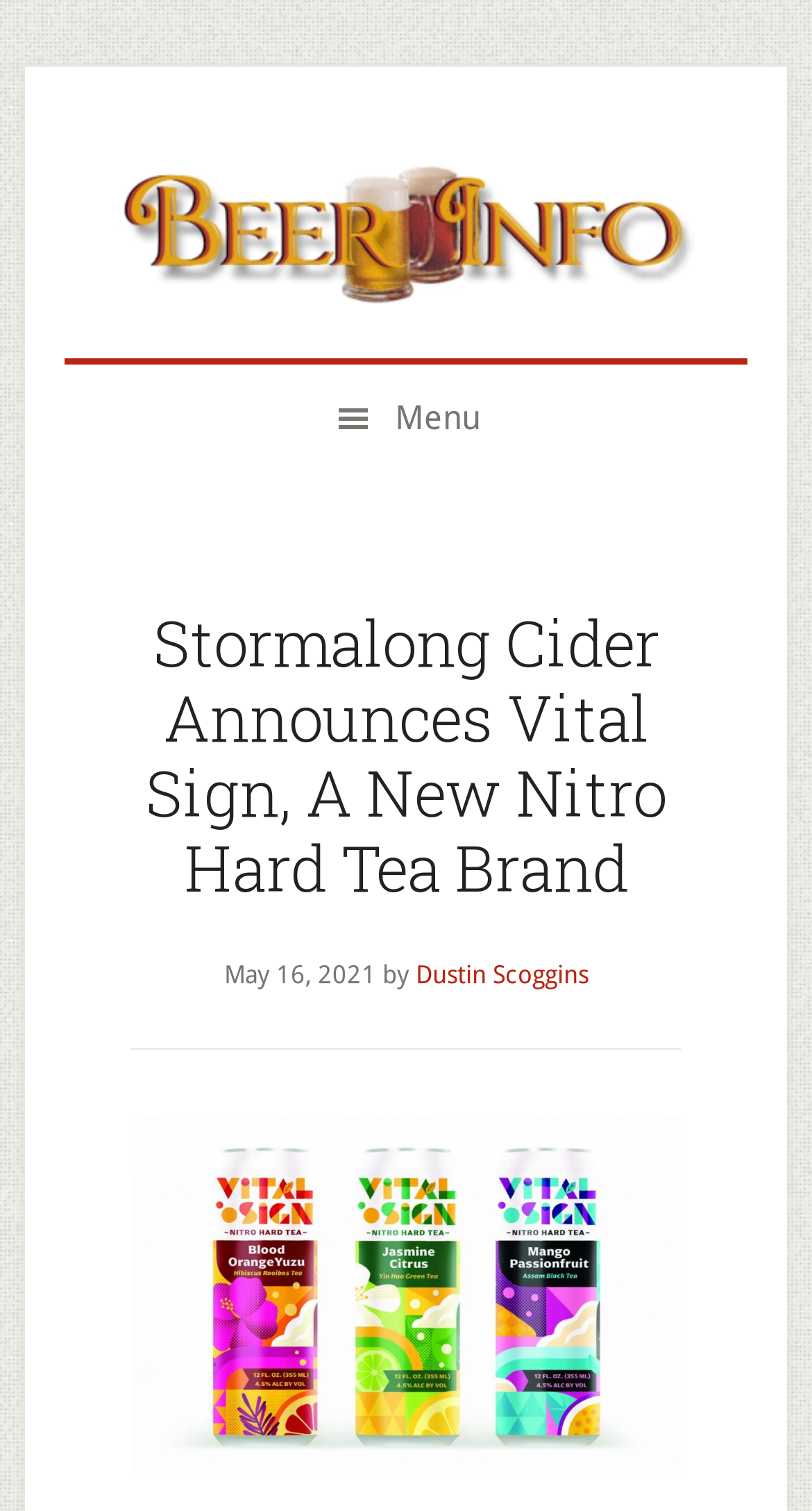Provide an in-depth caption for the contents of the webpage.

The webpage is about Stormalong Cider LLC's announcement of a new brand, Vital Sign, which features a line-up of nitro hard teas. At the top left corner, there are three "Skip to" links, allowing users to navigate to secondary menu, main content, or primary sidebar. 

Below these links, there is a "Beer Info" link on the top center of the page. To the right of it, a menu button is located, which is not expanded by default. 

When the menu button is expanded, a header section appears, containing the main title "Stormalong Cider Announces Vital Sign, A New Nitro Hard Tea Brand" in a prominent position. Below the title, there is a timestamp "May 16, 2021" followed by the author's name "Dustin Scoggins" in a smaller text. 

At the bottom of the expanded menu section, there is a link to "Stormalong Cider" accompanied by an image of the same name, which is positioned at the bottom center of the page.